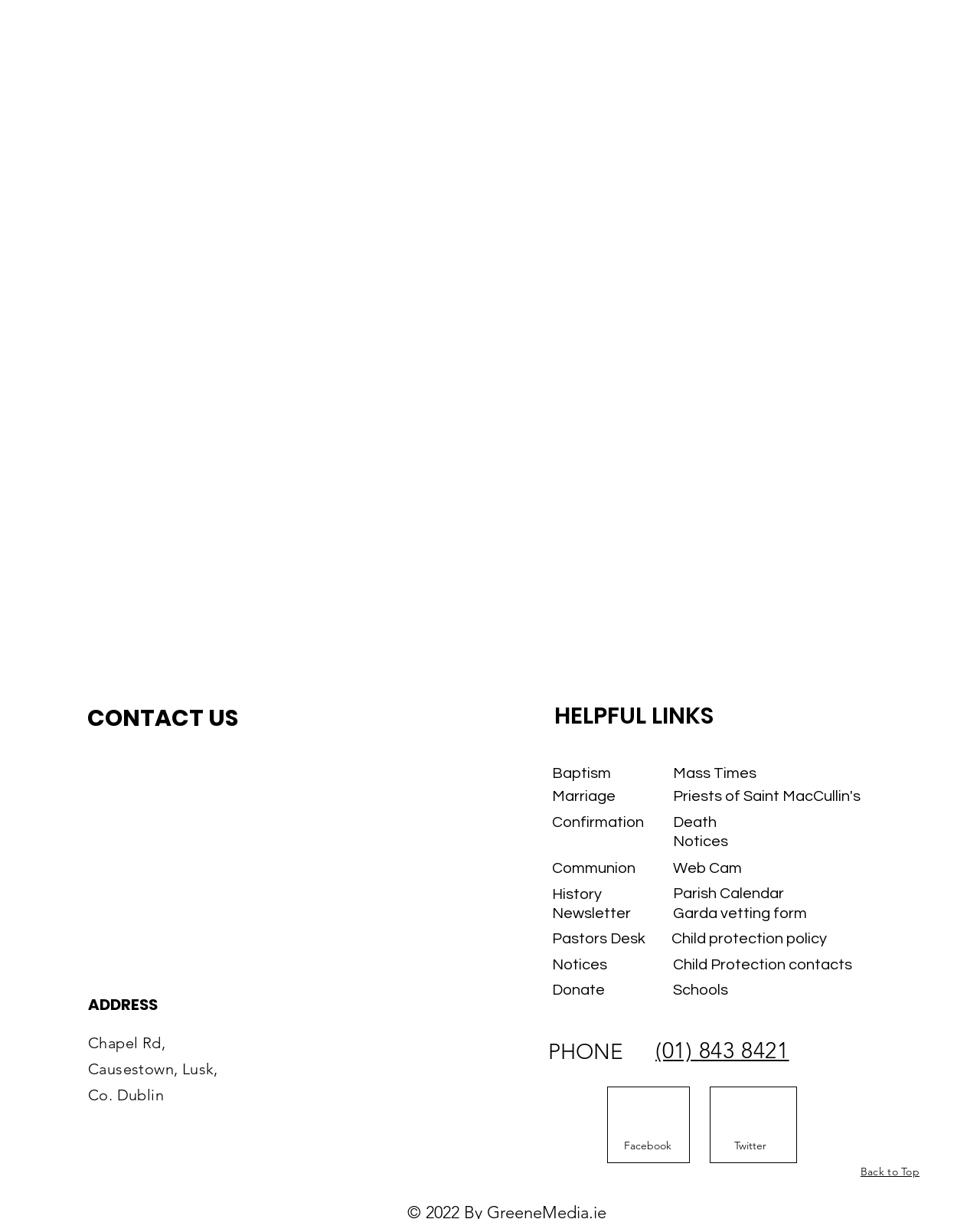Give the bounding box coordinates for the element described as: "parent_node: CONTACT US".

[0.09, 0.622, 0.452, 0.796]